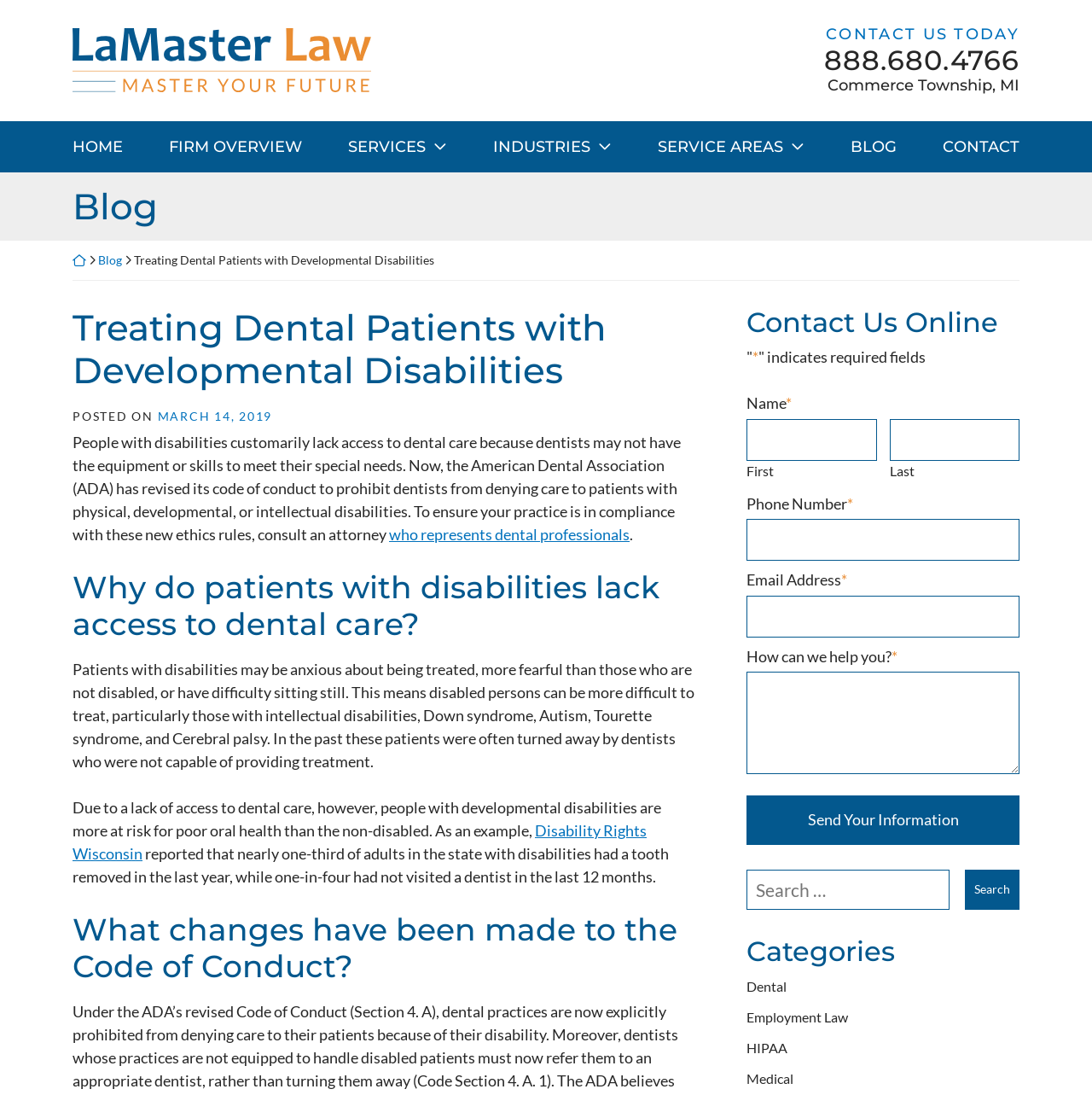Extract the main title from the webpage and generate its text.

Treating Dental Patients with Developmental Disabilities